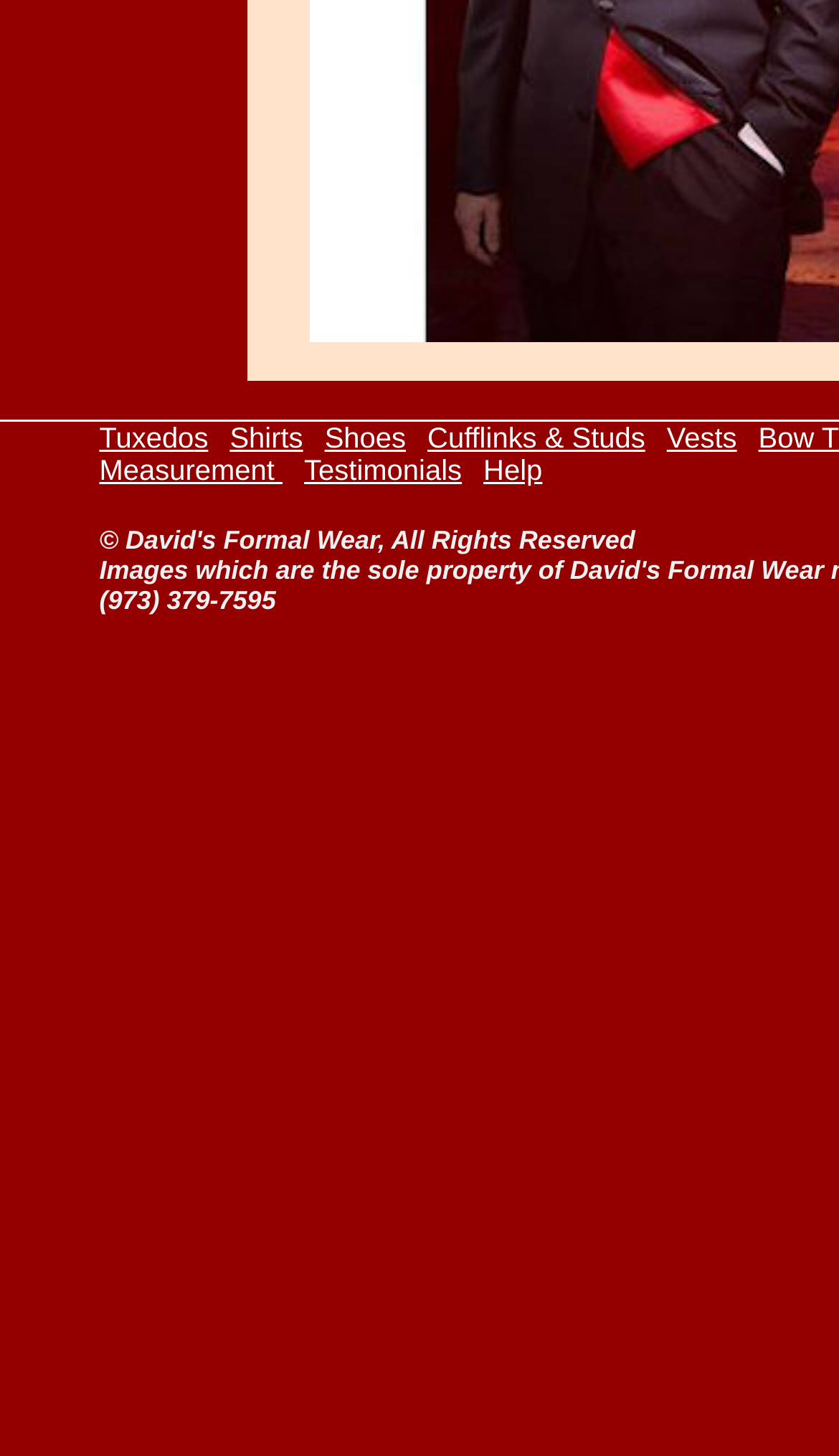Locate the bounding box of the UI element with the following description: "Cufflinks & Studs".

[0.509, 0.29, 0.769, 0.312]